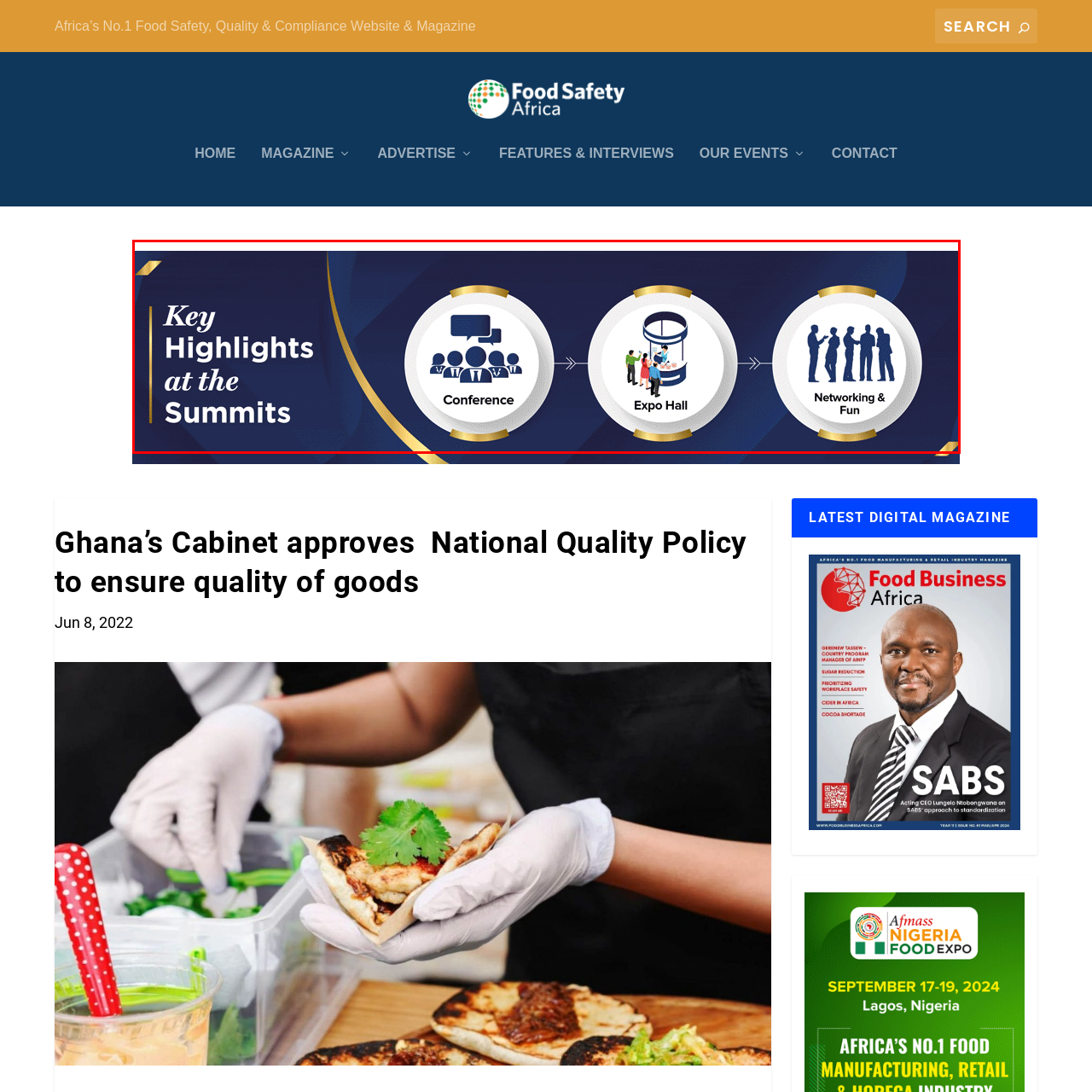Describe in detail what you see in the image highlighted by the red border.

The image showcases a visually engaging infographic highlighting the key features of upcoming summits. It is divided into three main sections, each enclosed within a circular design, demonstrating the flow of activities:

1. **Conference**: The first section illustrates a group of individuals engaged in a discussion, symbolizing the interactive and informative nature of the conference sessions that will take place during the summits.

2. **Expo Hall**: The next circle features a vibrant depiction of attendees exploring an expo hall, showcasing the variety of exhibitors and opportunities for hands-on experiences and product demonstrations.

3. **Networking & Fun**: The final section emphasizes the social aspect of the event, with silhouettes of people mingling, highlighting the importance of networking and building connections in a relaxed atmosphere.

The prominent title "Key Highlights at the Summits" draws attention to the main themes of the event, set against a sophisticated background that enhances the visual appeal and communicates a sense of professionalism and excitement.